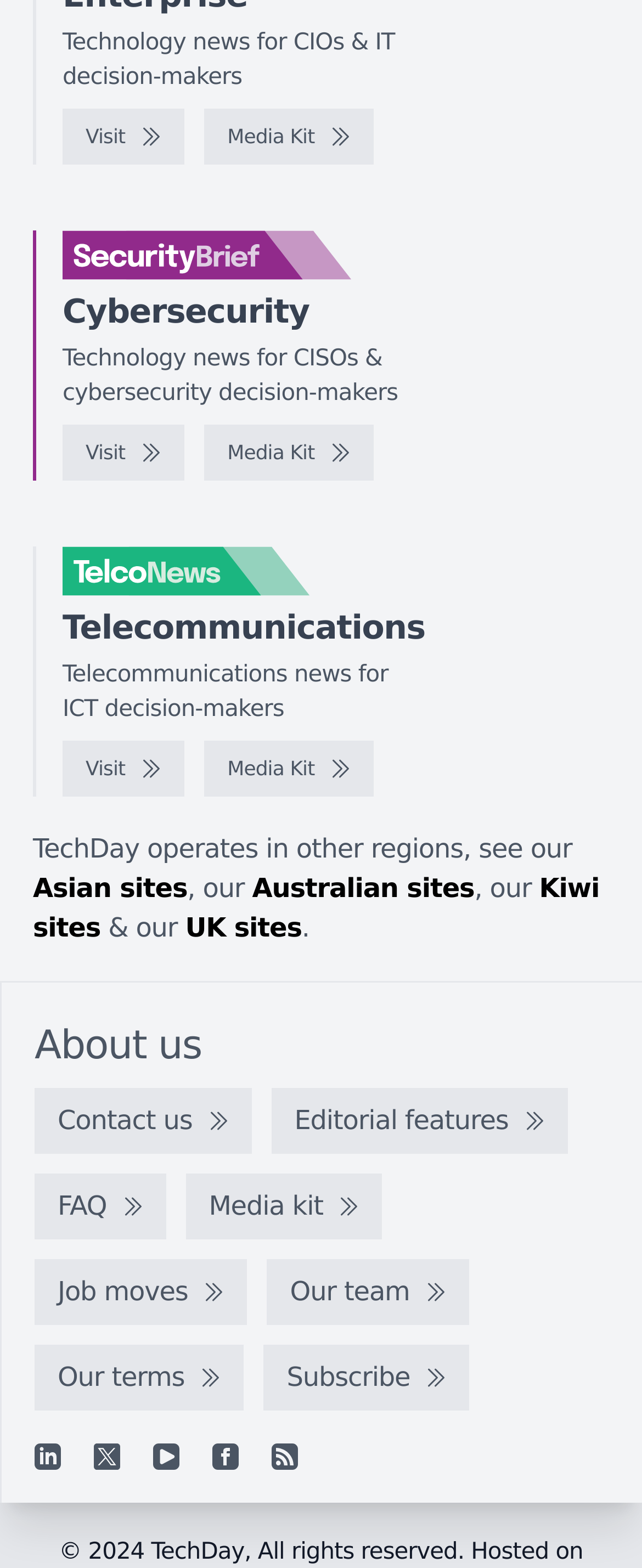Can you provide the bounding box coordinates for the element that should be clicked to implement the instruction: "View the Media Kit"?

[0.318, 0.069, 0.582, 0.105]